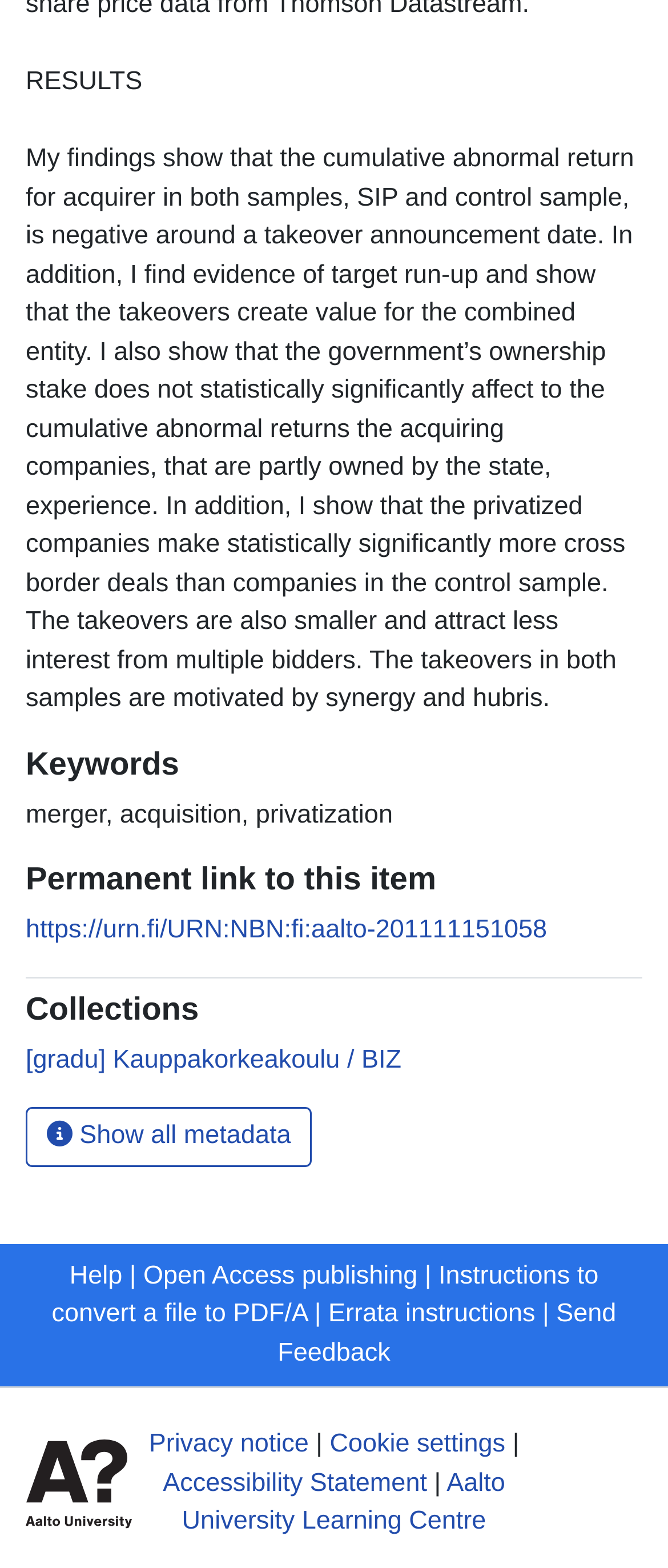Pinpoint the bounding box coordinates of the area that must be clicked to complete this instruction: "Access the help page".

[0.104, 0.804, 0.183, 0.823]